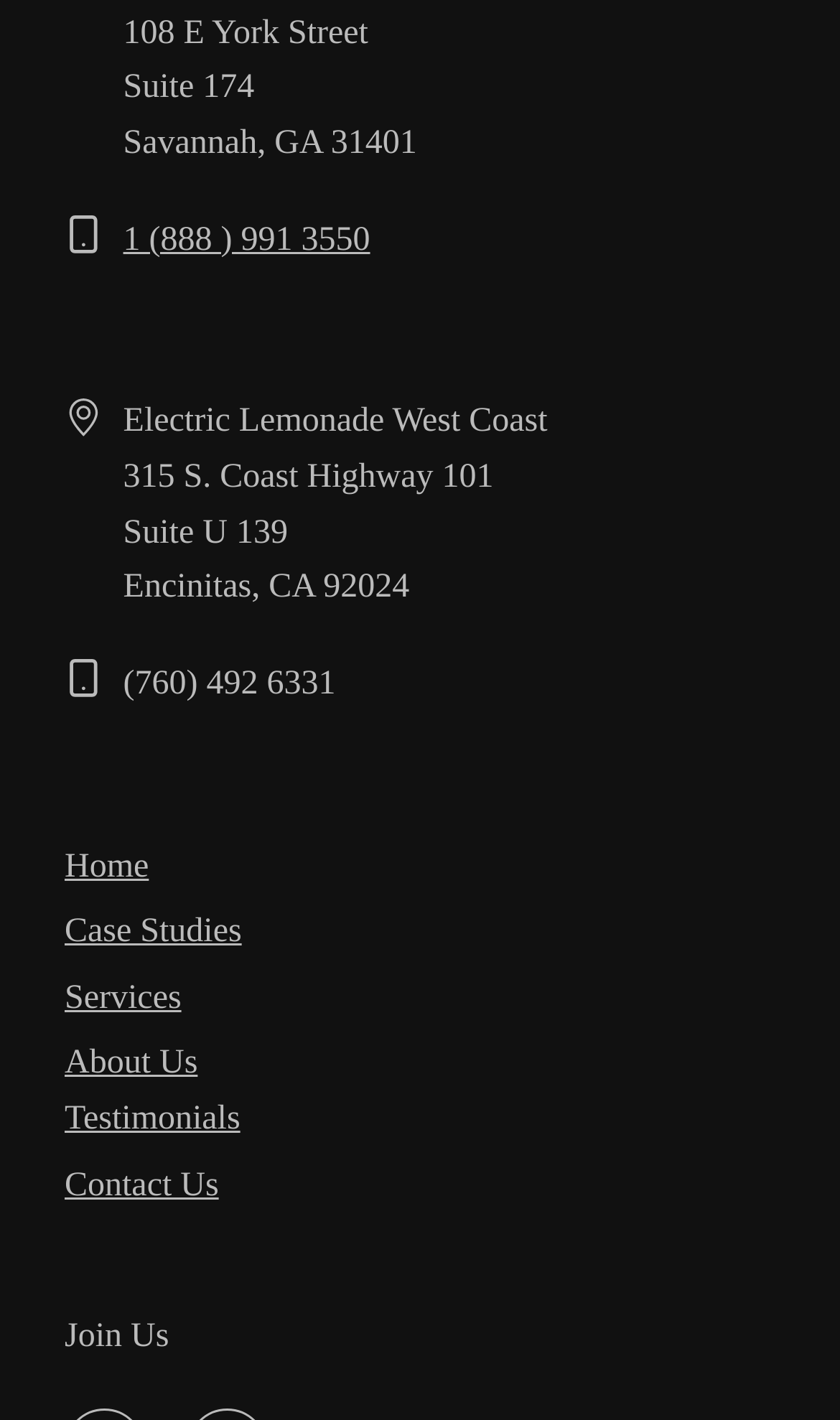From the webpage screenshot, identify the region described by About Us. Provide the bounding box coordinates as (top-left x, top-left y, bottom-right x, bottom-right y), with each value being a floating point number between 0 and 1.

[0.077, 0.736, 0.235, 0.762]